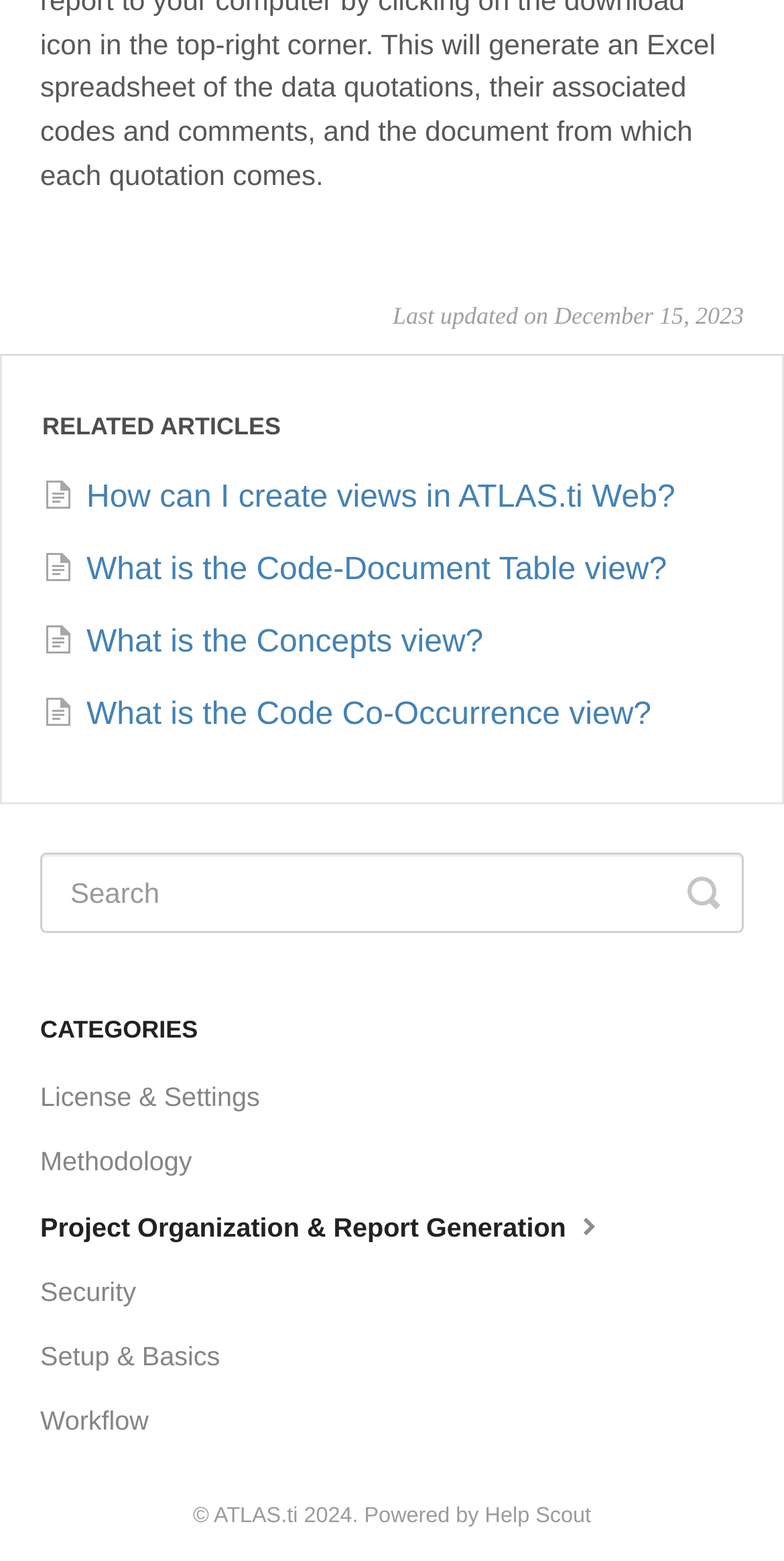Kindly determine the bounding box coordinates of the area that needs to be clicked to fulfill this instruction: "Read about related articles".

[0.003, 0.261, 0.997, 0.286]